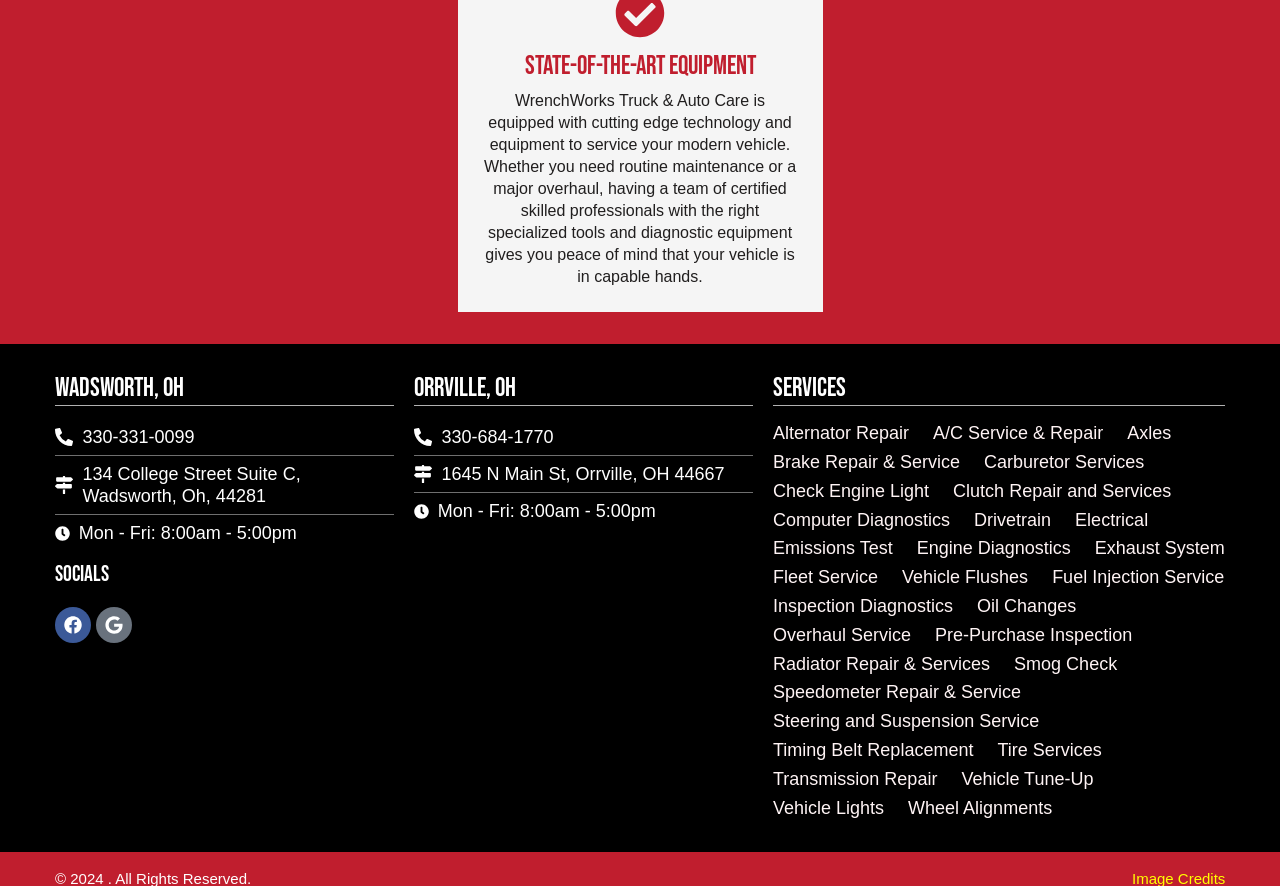Please identify the bounding box coordinates of the area I need to click to accomplish the following instruction: "Learn about Brake Repair & Service".

[0.604, 0.508, 0.75, 0.535]